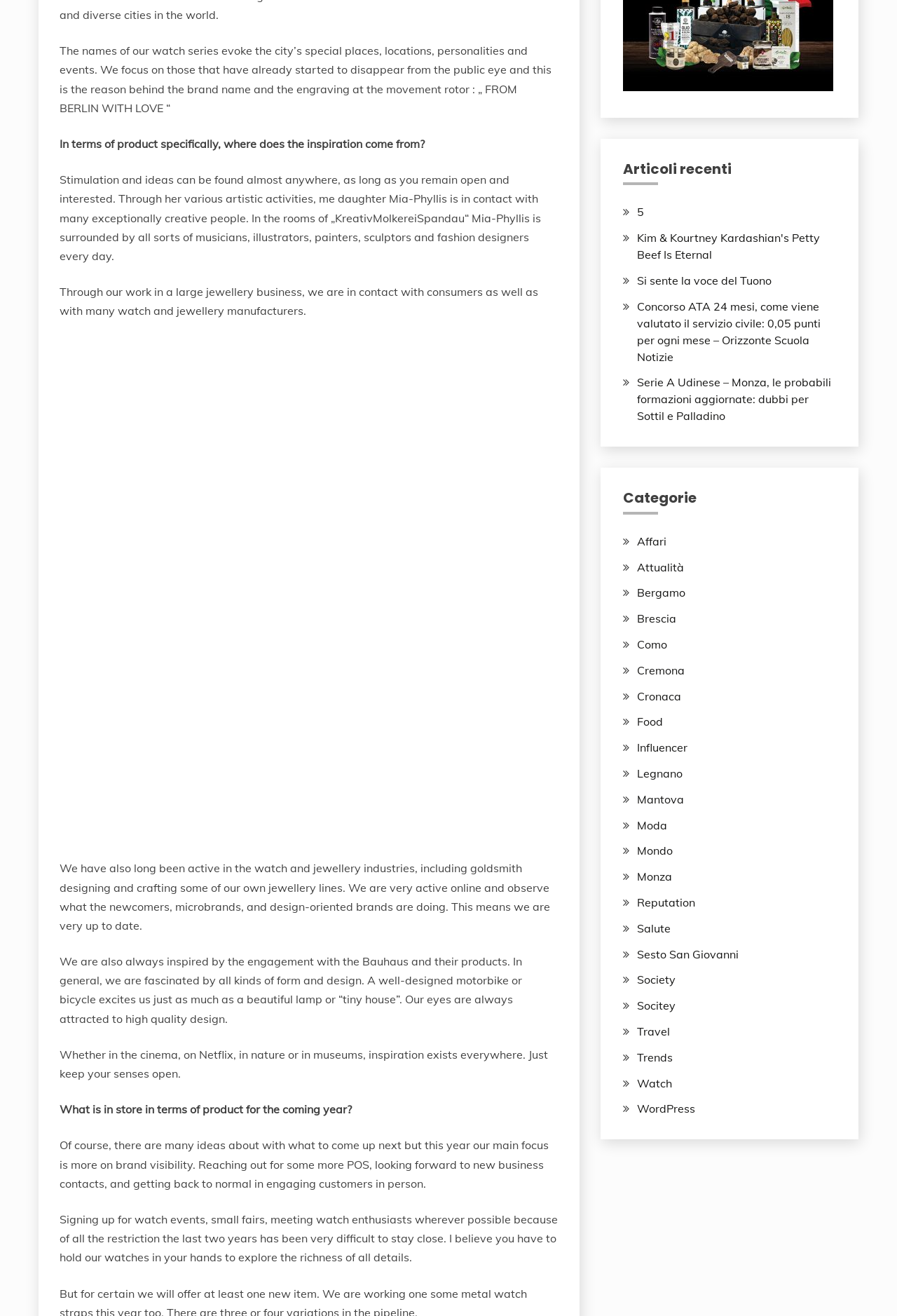Use the information in the screenshot to answer the question comprehensively: What is the main focus of the brand for the coming year?

According to the StaticText element, the main focus of the brand for the coming year is more on brand visibility, which includes reaching out for more POS, looking forward to new business contacts, and getting back to normal in engaging customers in person.